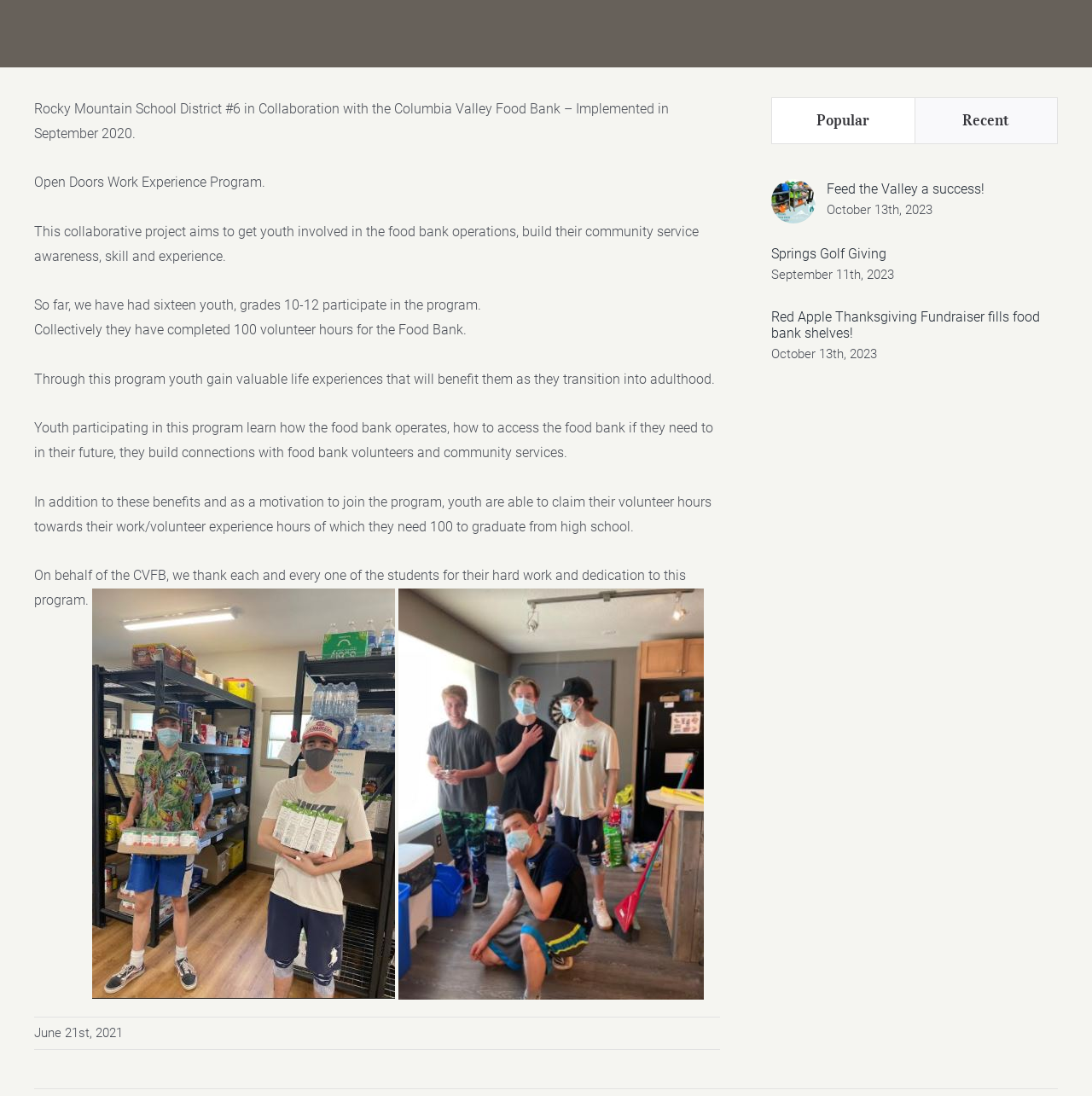Bounding box coordinates should be in the format (top-left x, top-left y, bottom-right x, bottom-right y) and all values should be floating point numbers between 0 and 1. Determine the bounding box coordinate for the UI element described as: Feed the Valley a success!

[0.757, 0.165, 0.902, 0.18]